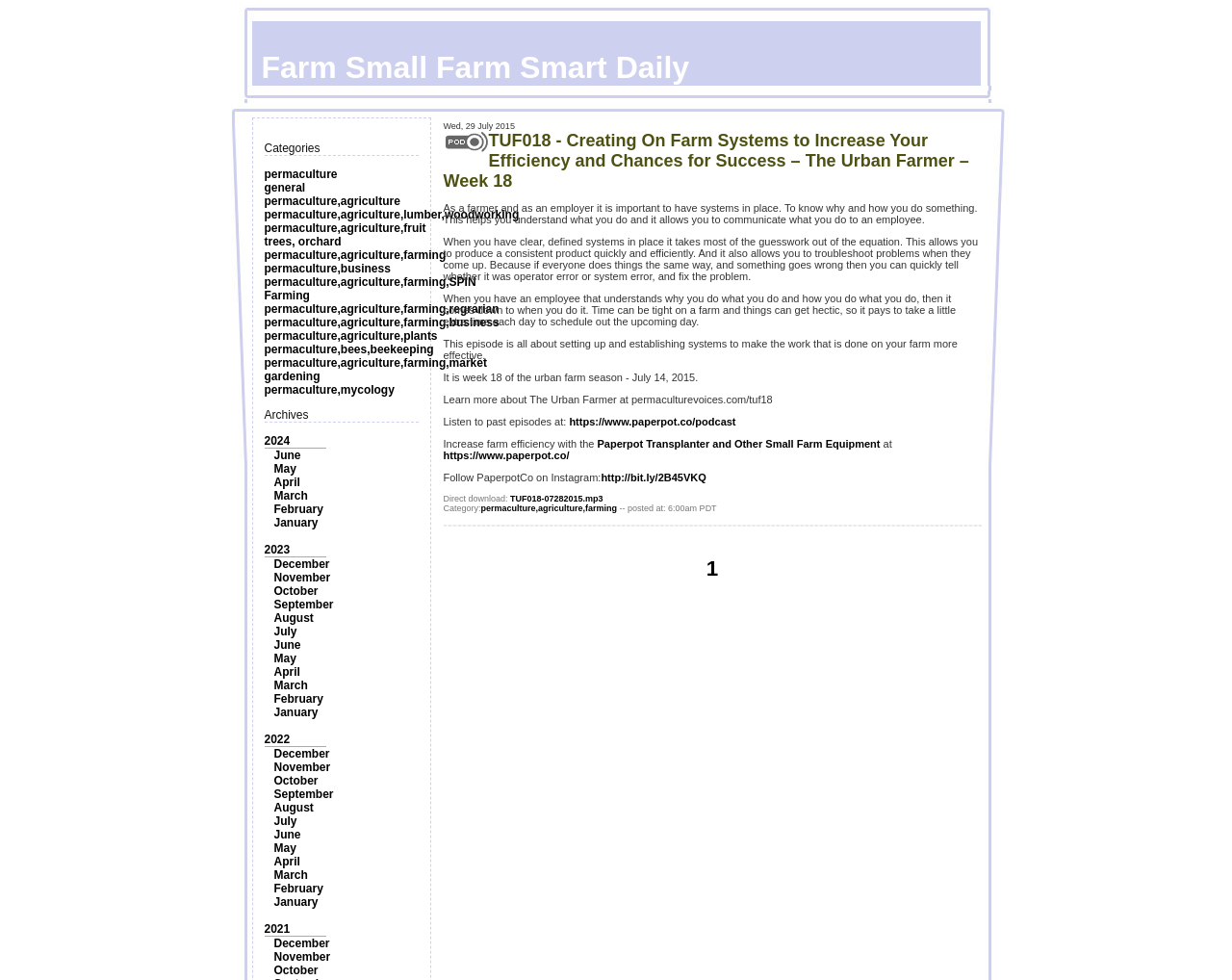Please find the bounding box coordinates for the clickable element needed to perform this instruction: "Read the article 'TUF018 - Creating On Farm Systems to Increase Your Efficiency and Chances for Success – The Urban Farmer – Week 18'".

[0.36, 0.134, 0.786, 0.194]